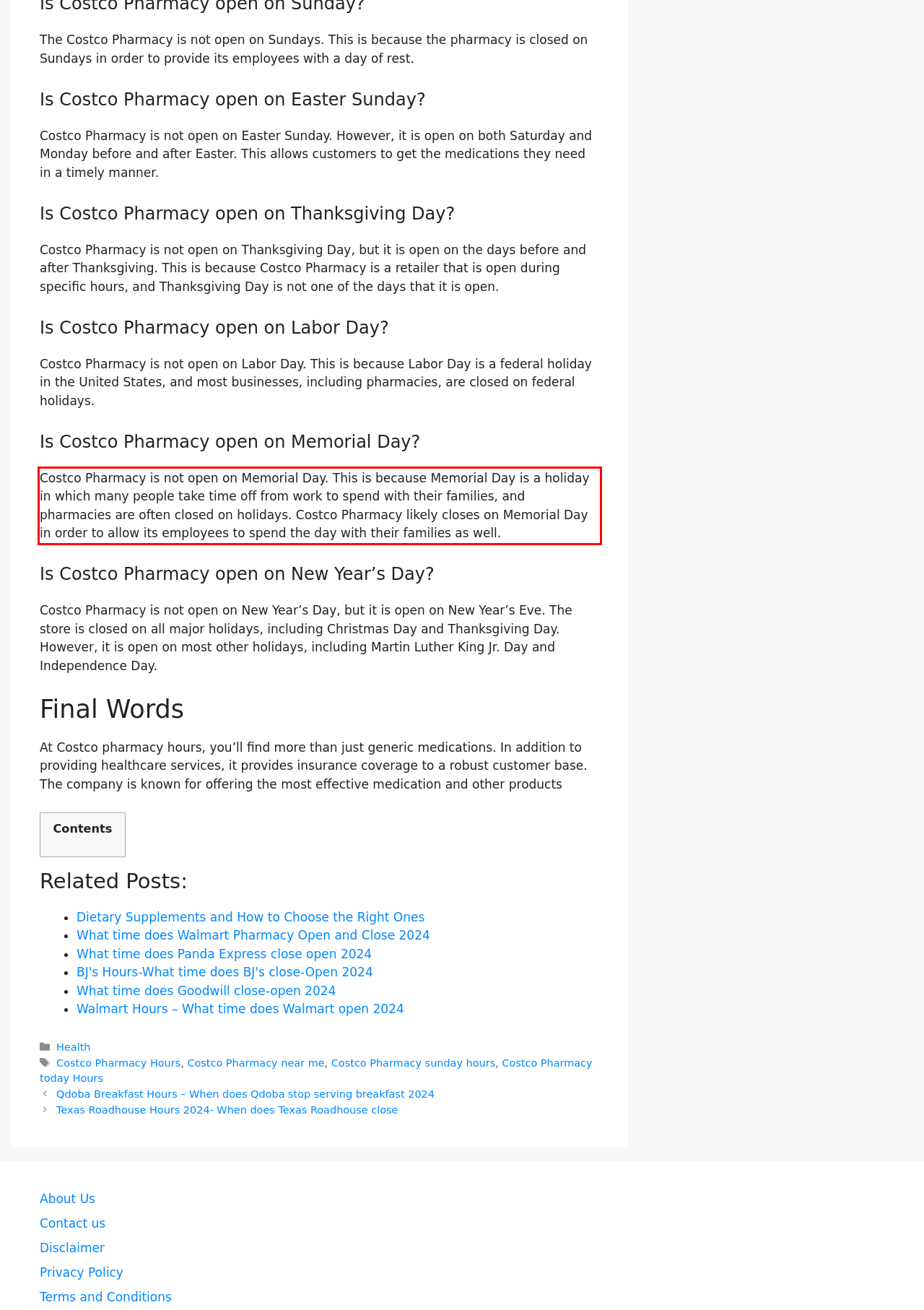Examine the screenshot of the webpage, locate the red bounding box, and generate the text contained within it.

Costco Pharmacy is not open on Memorial Day. This is because Memorial Day is a holiday in which many people take time off from work to spend with their families, and pharmacies are often closed on holidays. Costco Pharmacy likely closes on Memorial Day in order to allow its employees to spend the day with their families as well.